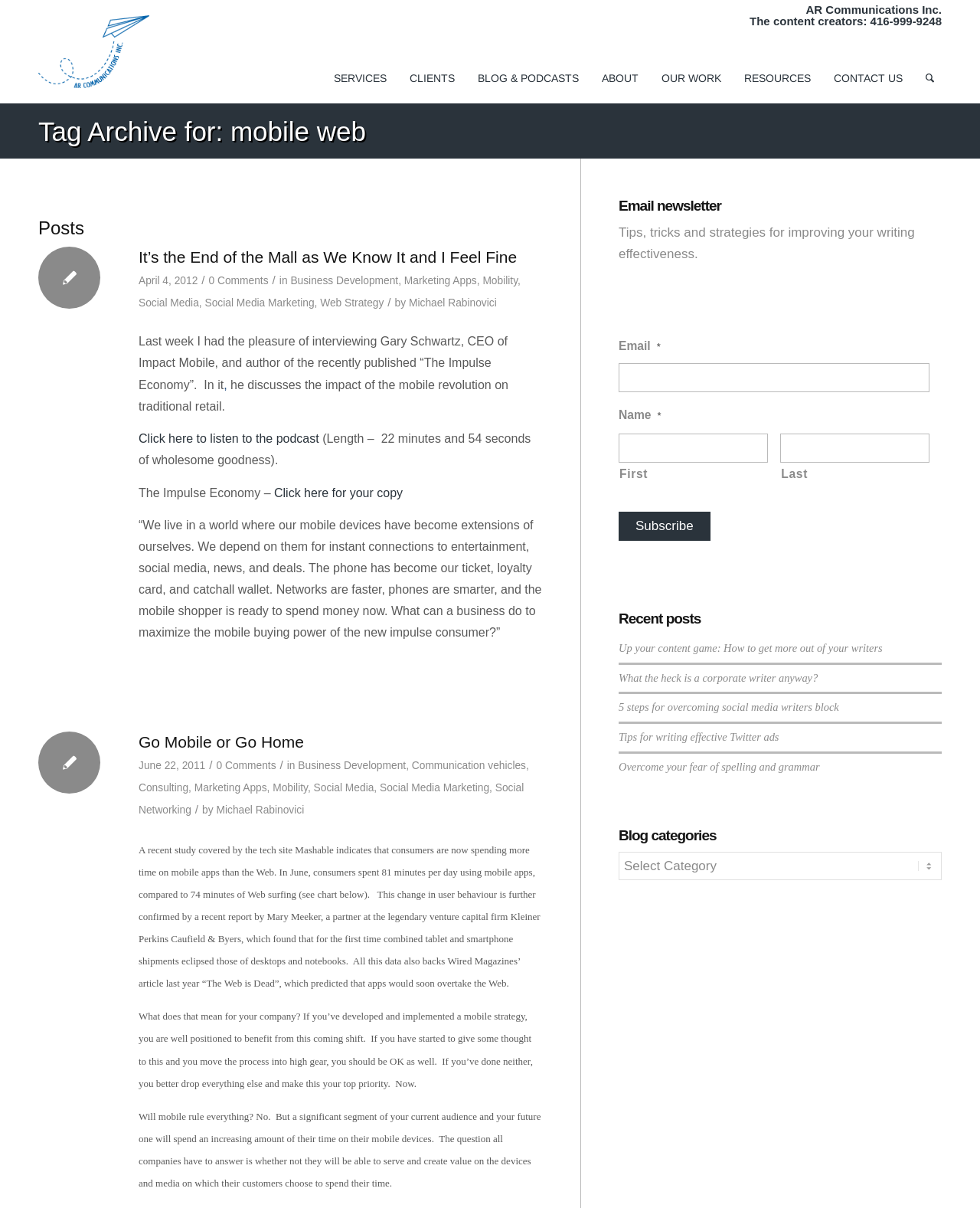What is the purpose of the section with the heading 'Email newsletter'?
Using the details from the image, give an elaborate explanation to answer the question.

I inferred the purpose of the section by looking at the heading 'Email newsletter' and assuming that it is a section where users can subscribe to a newsletter.